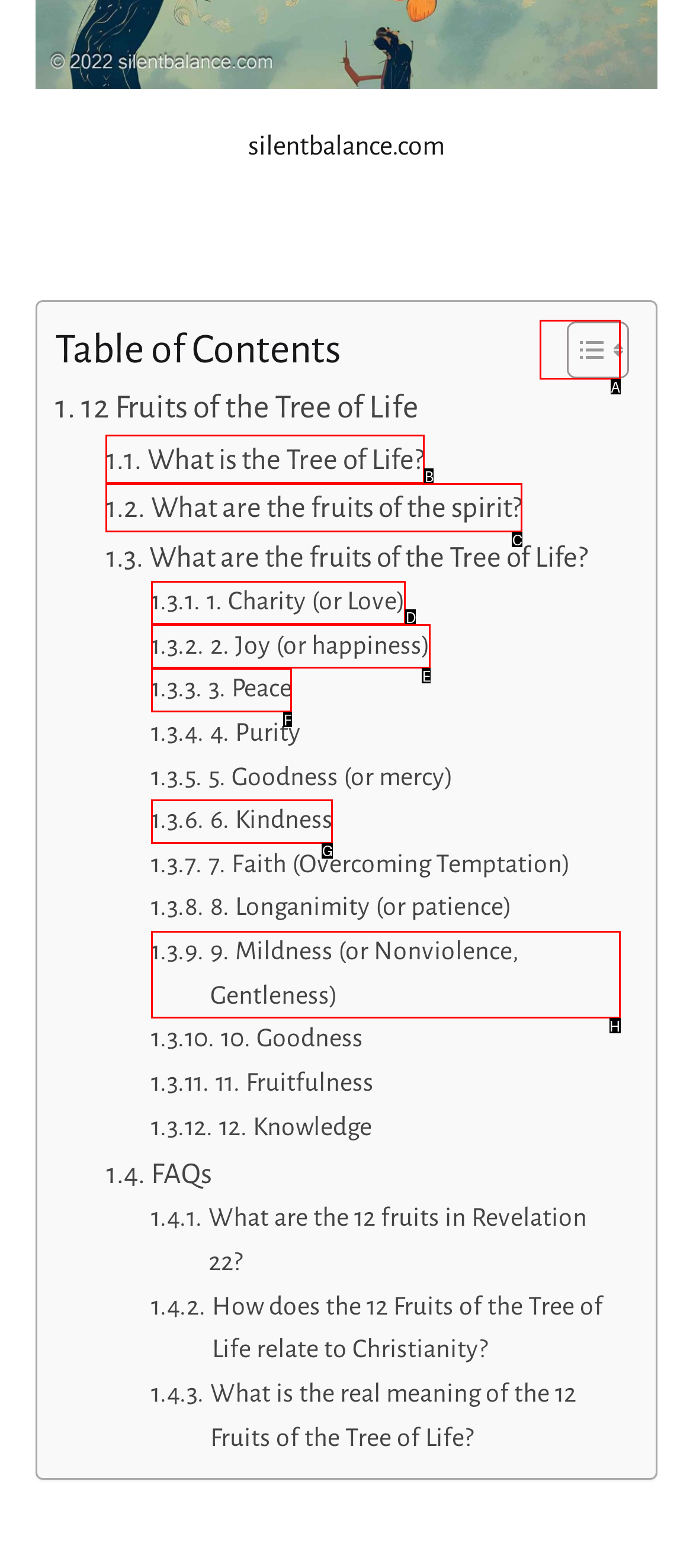Determine which HTML element to click to execute the following task: Toggle Table of Content Answer with the letter of the selected option.

A